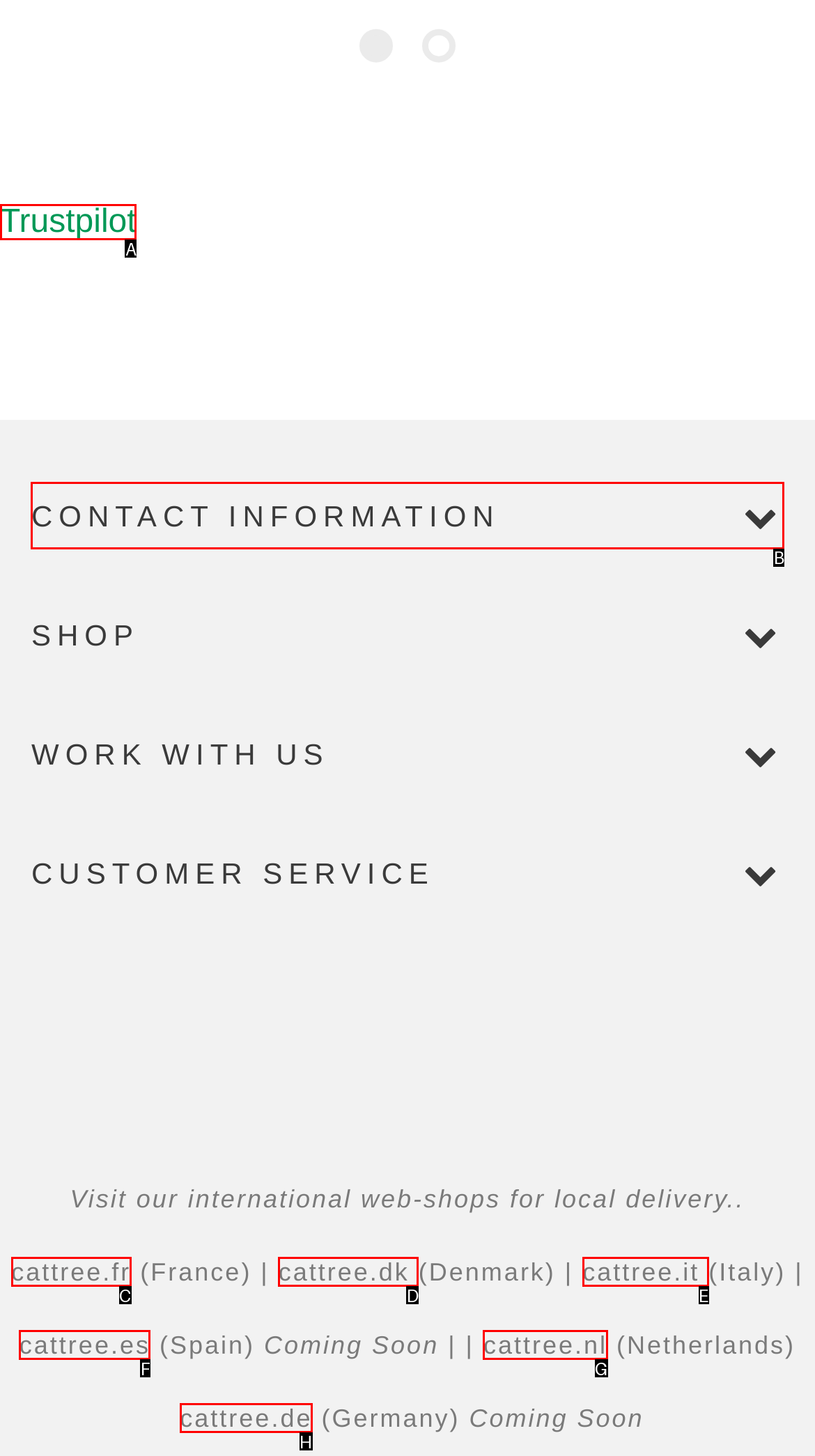Identify the correct UI element to click on to achieve the task: go to CONTACT INFORMATION. Provide the letter of the appropriate element directly from the available choices.

B